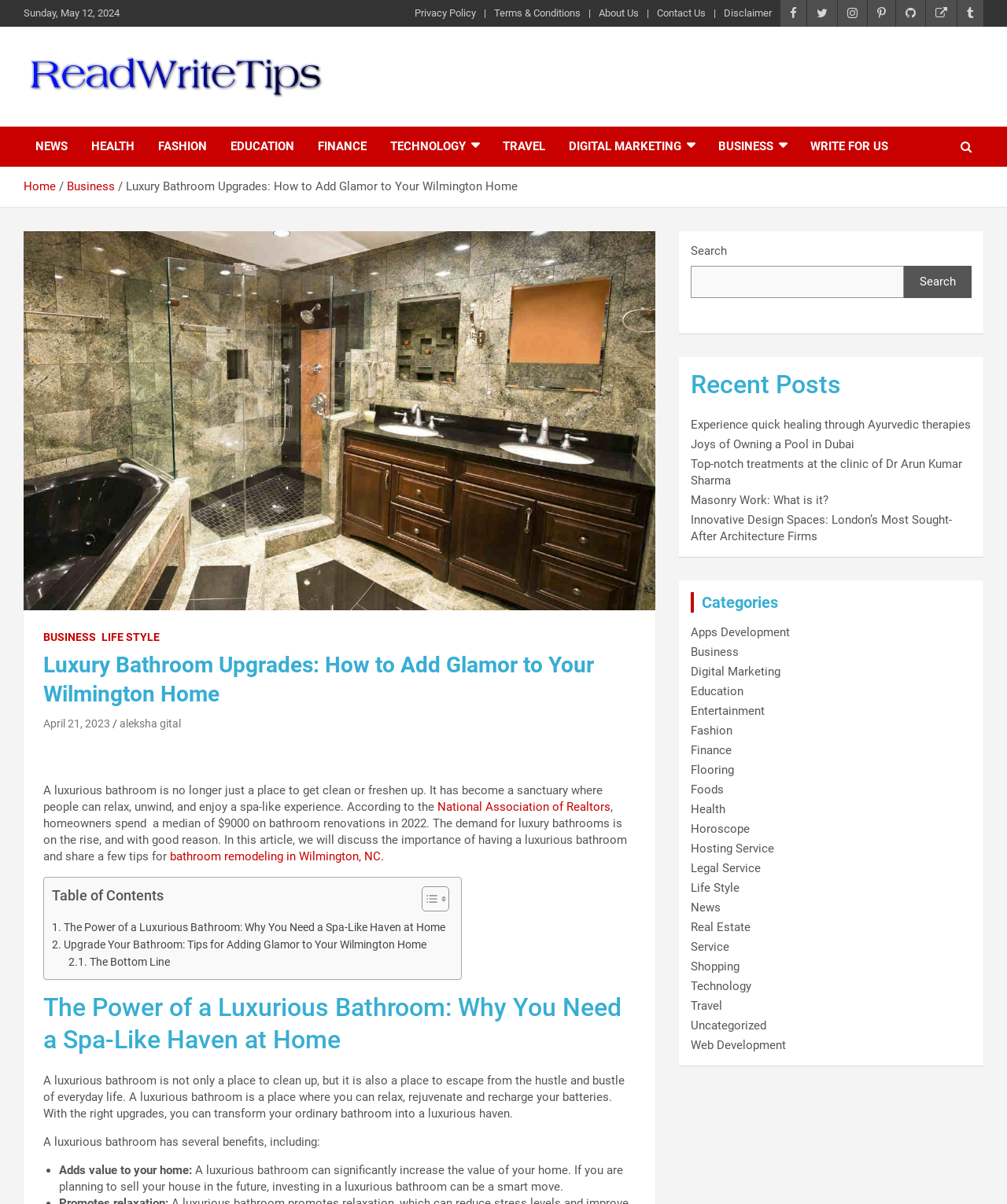Using the details from the image, please elaborate on the following question: What is the purpose of a luxurious bathroom?

The article states that a luxurious bathroom is no longer just a place to get clean or freshen up, but it has become a sanctuary where people can relax, unwind, and enjoy a spa-like experience.